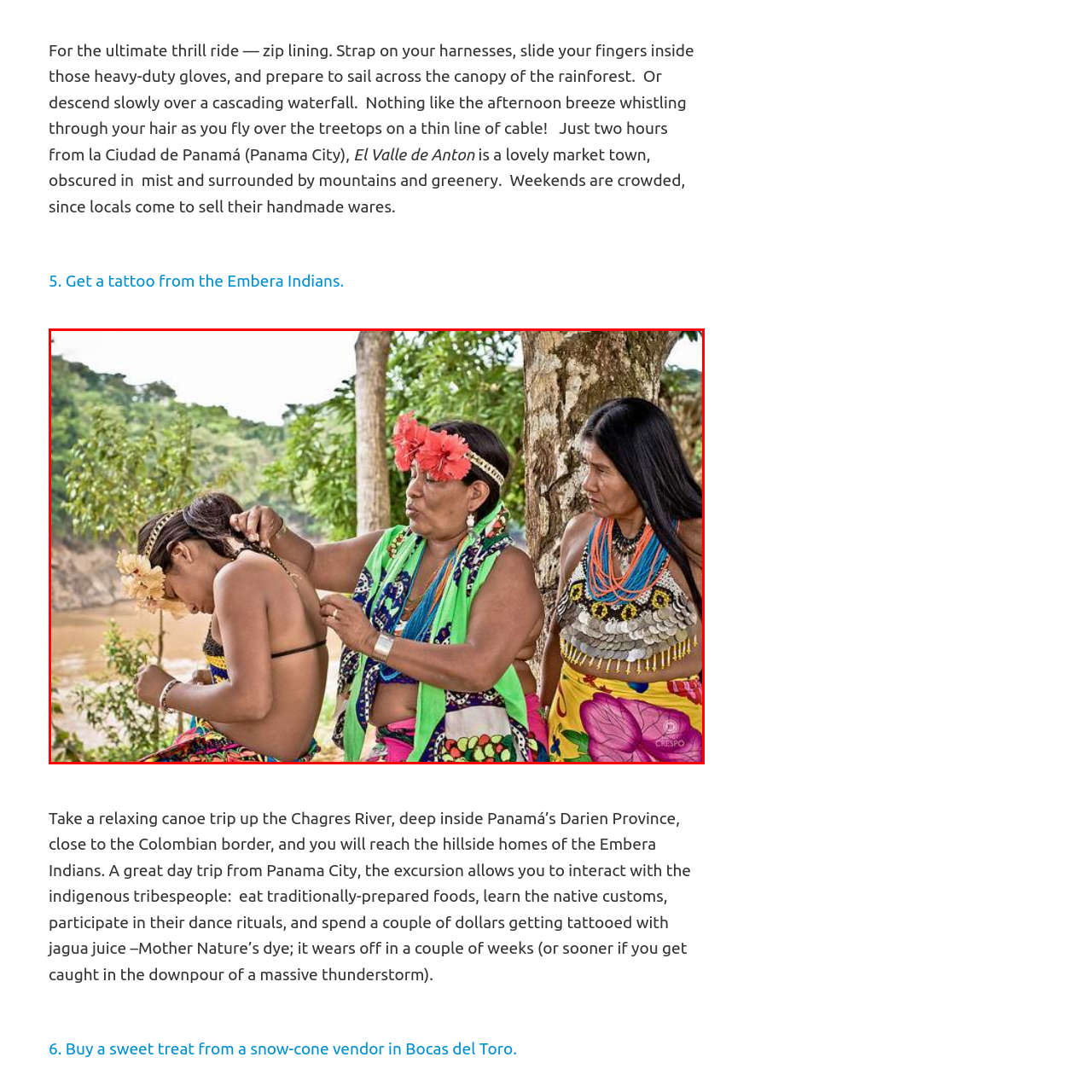Explain the image in the red bounding box with extensive details.

The image captures a serene moment among the Embera Indians, a vibrant indigenous community located in the lush Darien Province of Panama. In the foreground, a young woman, adorned with a floral headpiece, is receiving a traditional tattoo from an older woman, who appears focused and gentle in her approach. The elder is dressed in a colorful wrap and intricate beaded jewelry, showcasing the rich cultural heritage of the Embera. Another woman stands nearby, observing the process, also wearing traditional attire decorated with beads and vibrant patterns.

The natural setting features the backdrop of a river and dense greenery, emphasizing the community's close connection to their environment. This moment reflects the deep cultural practices of the Embera, where traditional tattooing is not only an art form but a means of sharing heritage and identity within the tribe. Overall, the scene beautifully illustrates the customs and warmth of the Embera community, inviting viewers to appreciate their traditions and way of life.